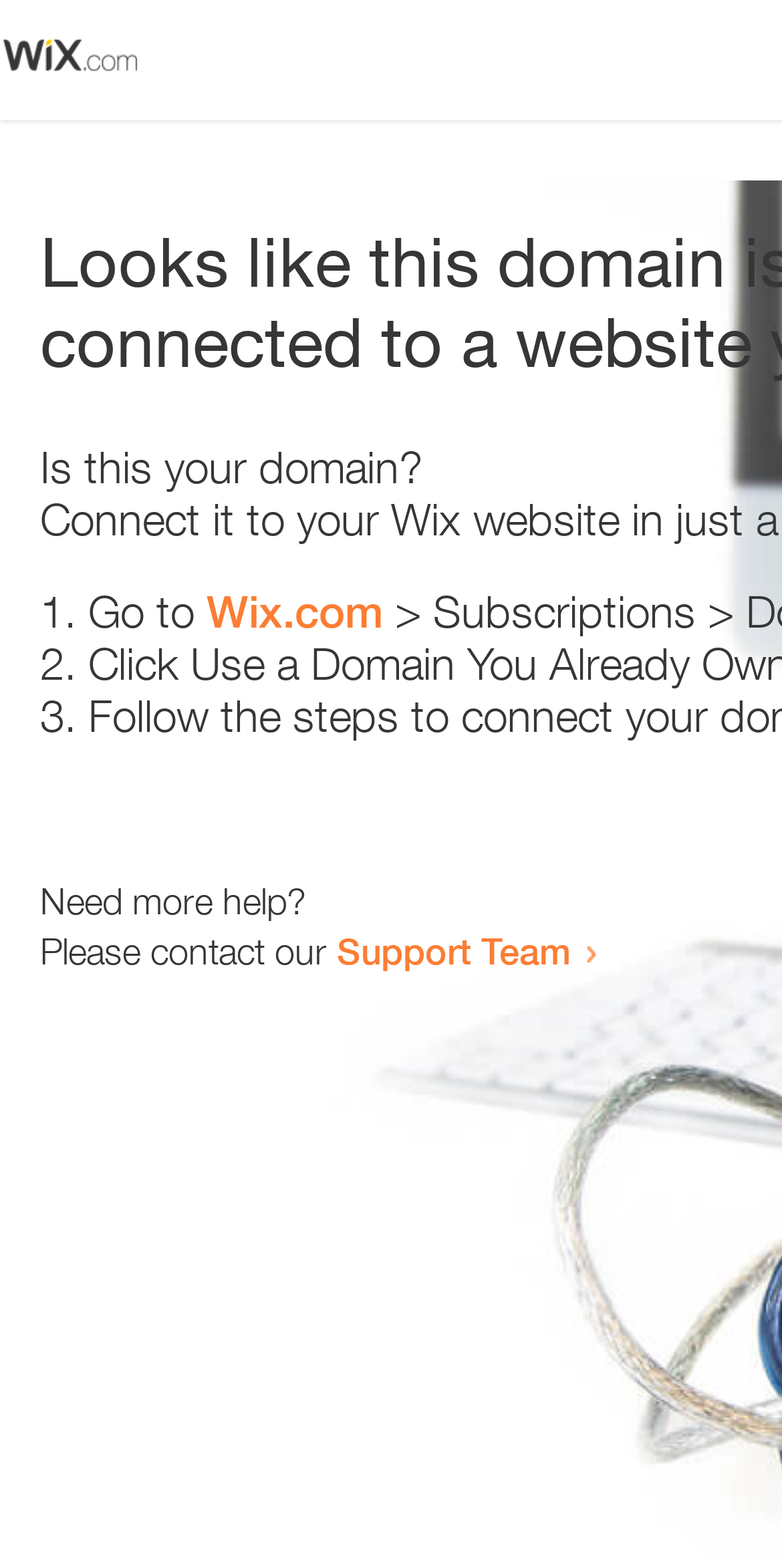How many text elements are present?
Based on the image, respond with a single word or phrase.

5